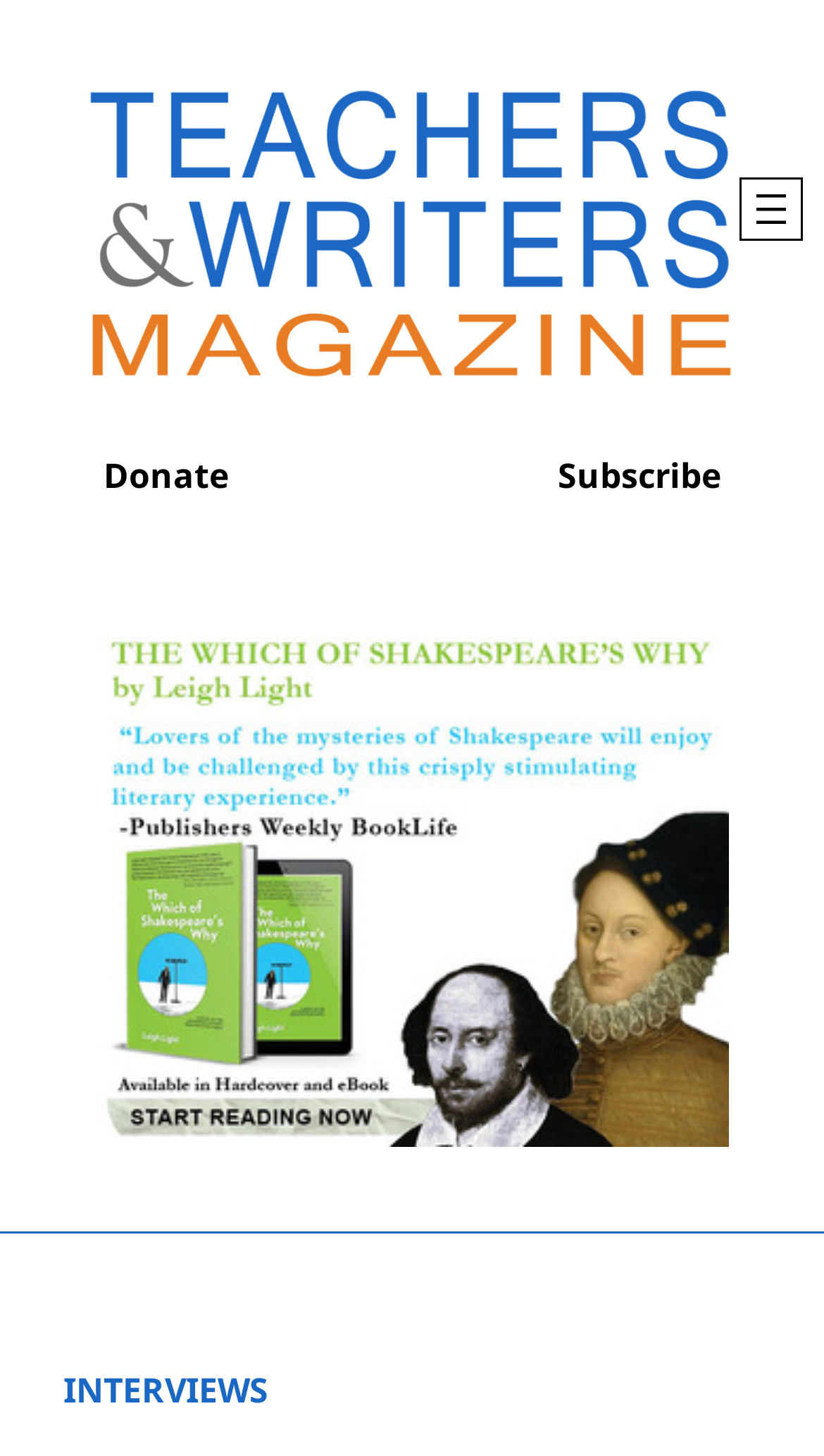Please provide a short answer using a single word or phrase for the question:
How many navigation links are in the header?

3